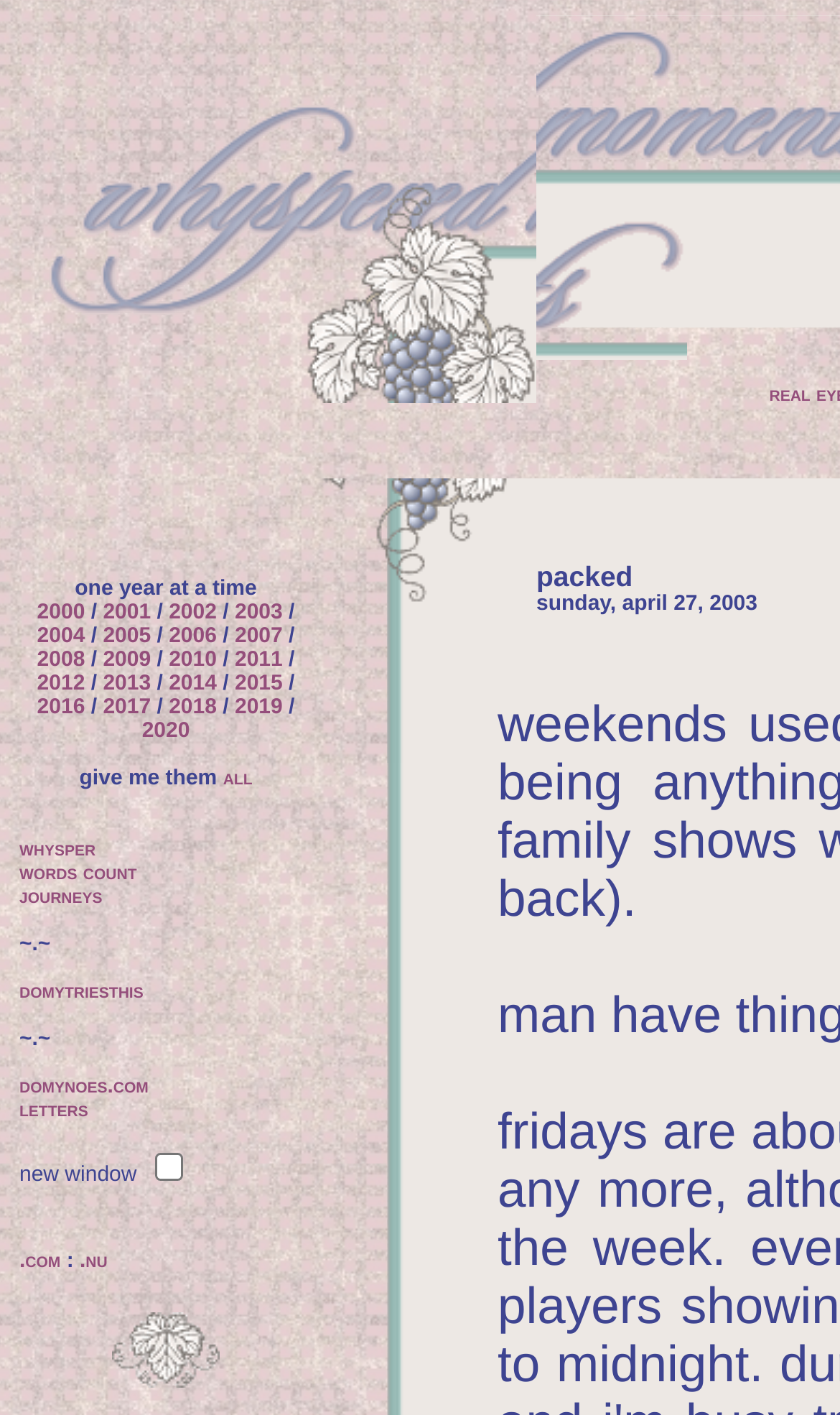Please find the bounding box coordinates for the clickable element needed to perform this instruction: "check the checkbox".

[0.184, 0.815, 0.218, 0.835]